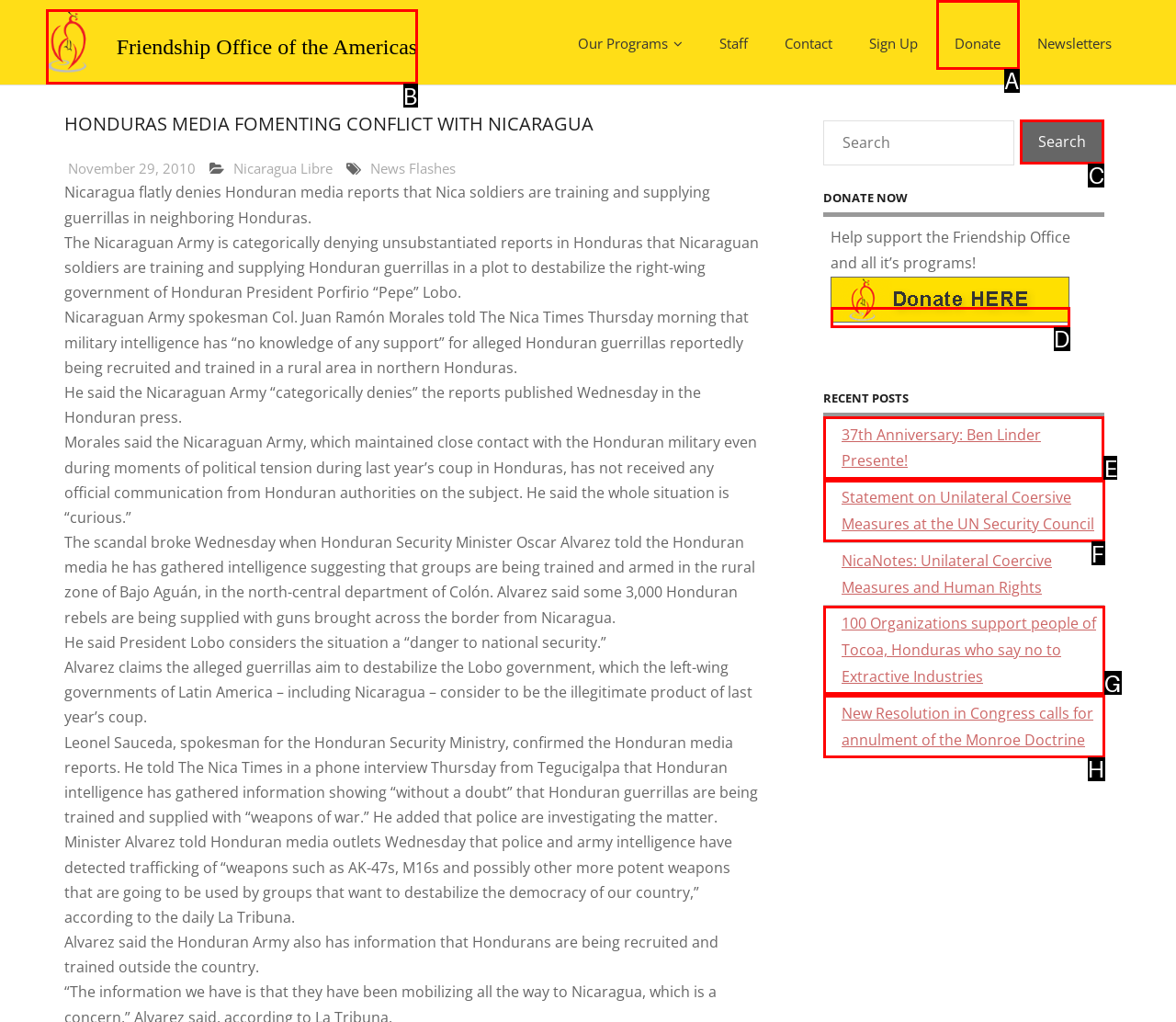Tell me which option I should click to complete the following task: Read the recent post '37th Anniversary: Ben Linder Presente!' Answer with the option's letter from the given choices directly.

E